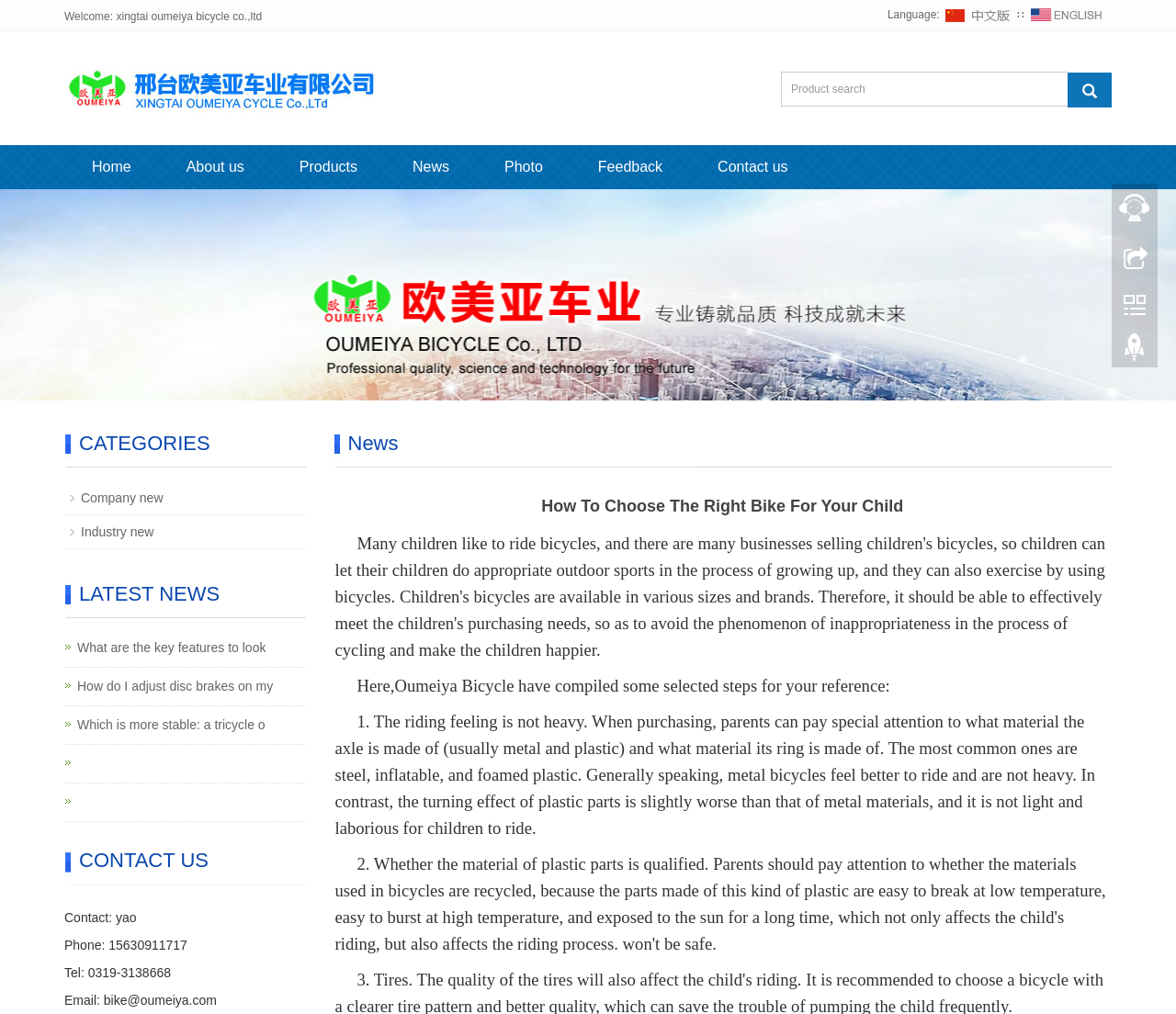Please mark the bounding box coordinates of the area that should be clicked to carry out the instruction: "Go to the home page".

[0.055, 0.143, 0.135, 0.187]